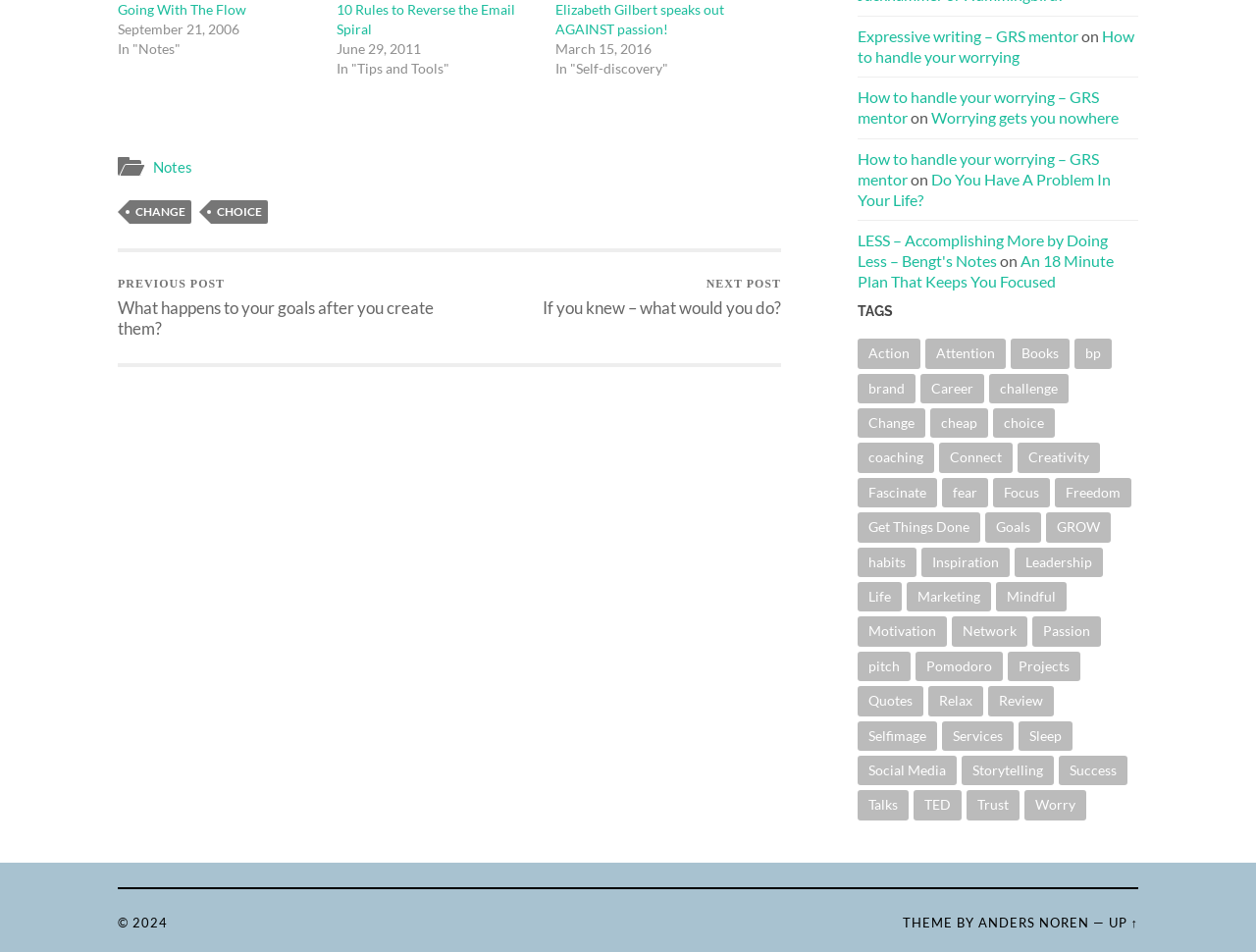Using the provided element description: "Social Media", identify the bounding box coordinates. The coordinates should be four floats between 0 and 1 in the order [left, top, right, bottom].

[0.683, 0.794, 0.762, 0.825]